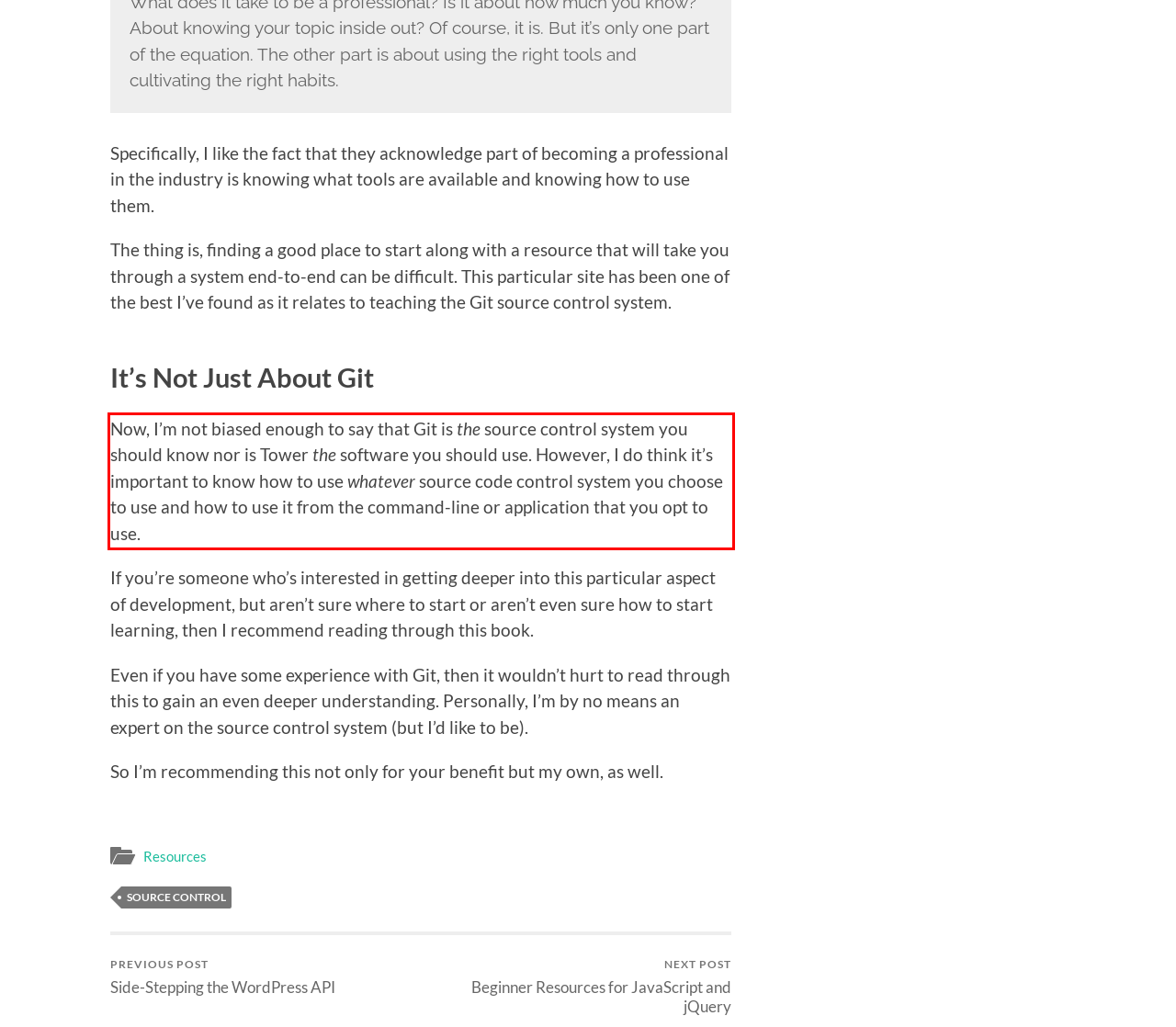Examine the screenshot of the webpage, locate the red bounding box, and generate the text contained within it.

Now, I’m not biased enough to say that Git is the source control system you should know nor is Tower the software you should use. However, I do think it’s important to know how to use whatever source code control system you choose to use and how to use it from the command-line or application that you opt to use.